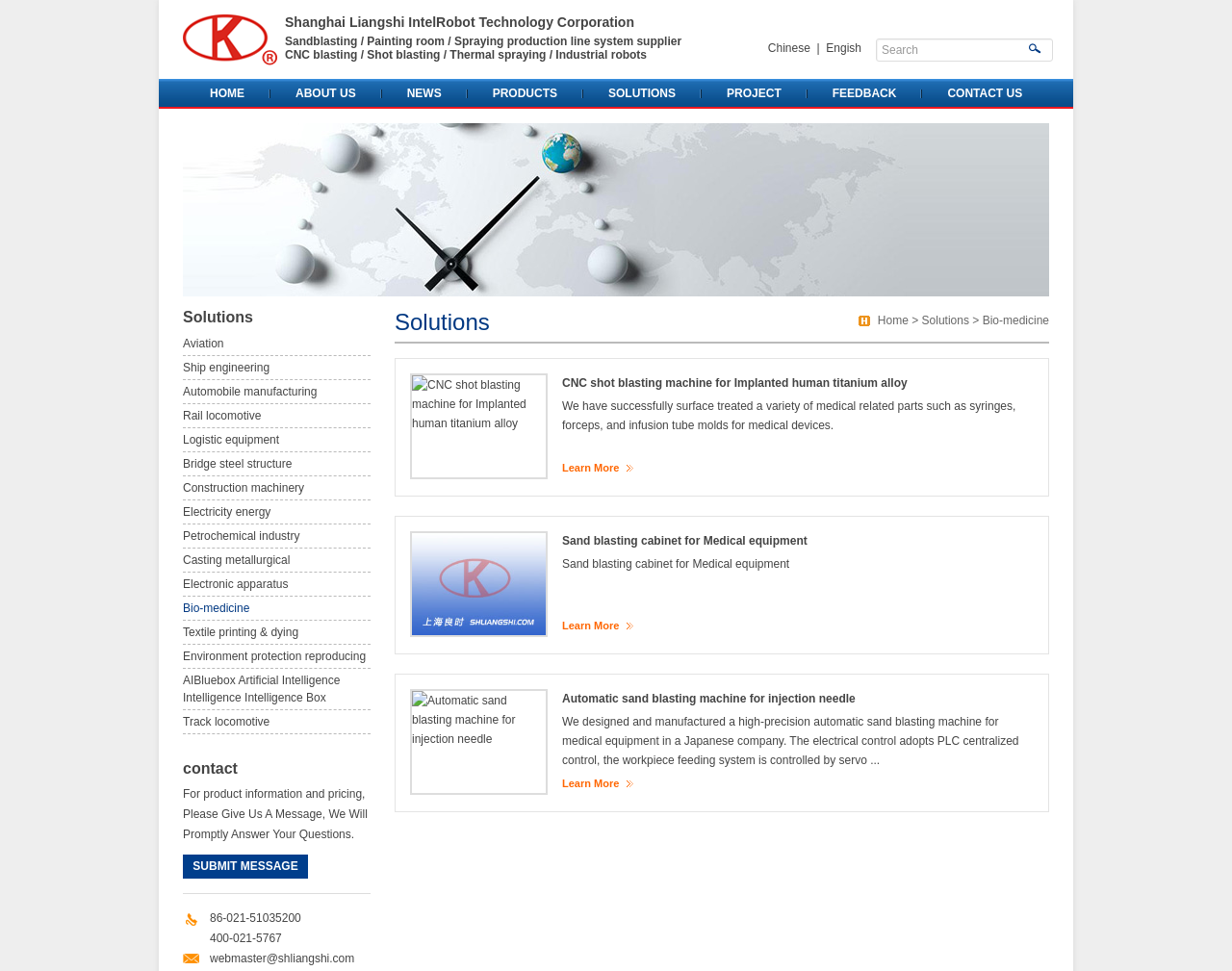Identify the bounding box coordinates for the element you need to click to achieve the following task: "Switch to Chinese language". The coordinates must be four float values ranging from 0 to 1, formatted as [left, top, right, bottom].

[0.623, 0.043, 0.658, 0.056]